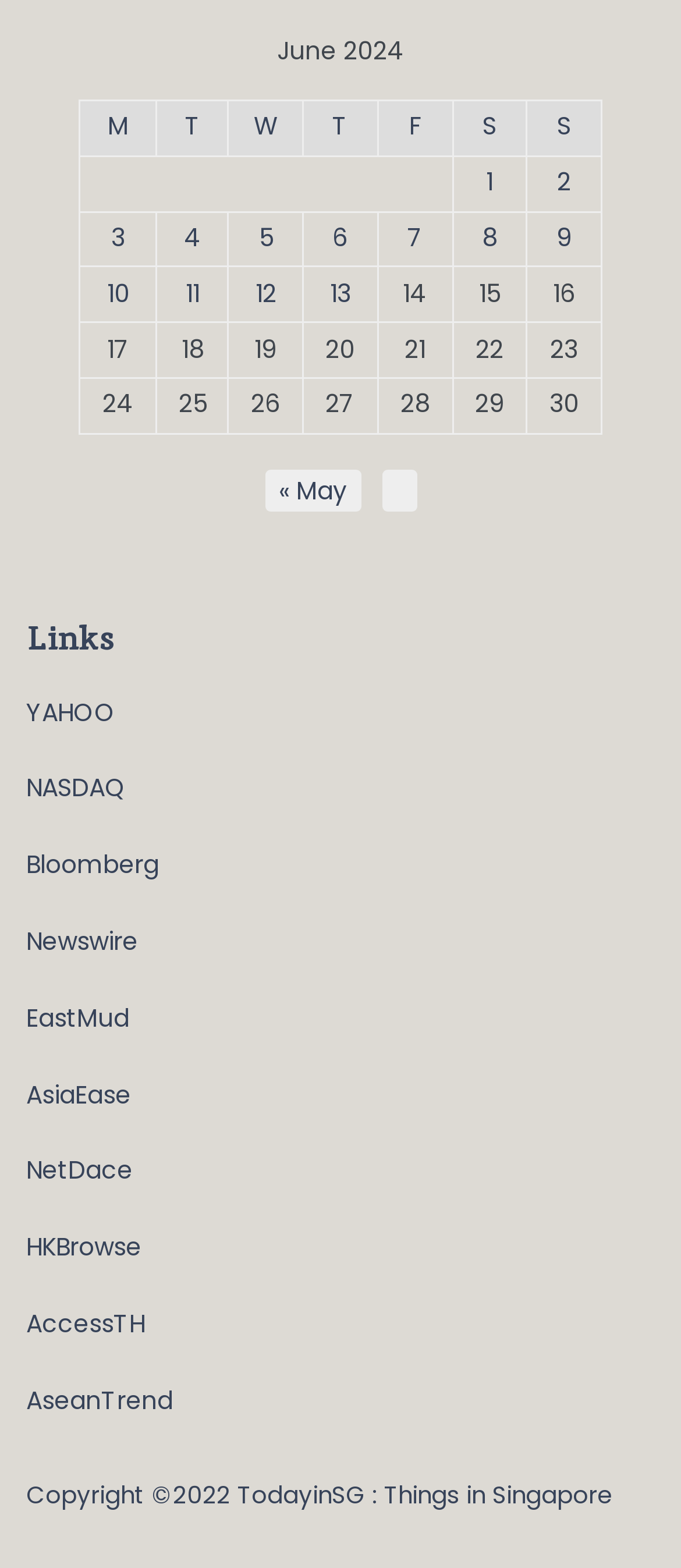What is the purpose of the links in the 'Links' section?
Craft a detailed and extensive response to the question.

The 'Links' section has a list of links to various news websites such as YAHOO, NASDAQ, Bloomberg, and others, which suggests that the purpose of these links is to provide access to these news websites.